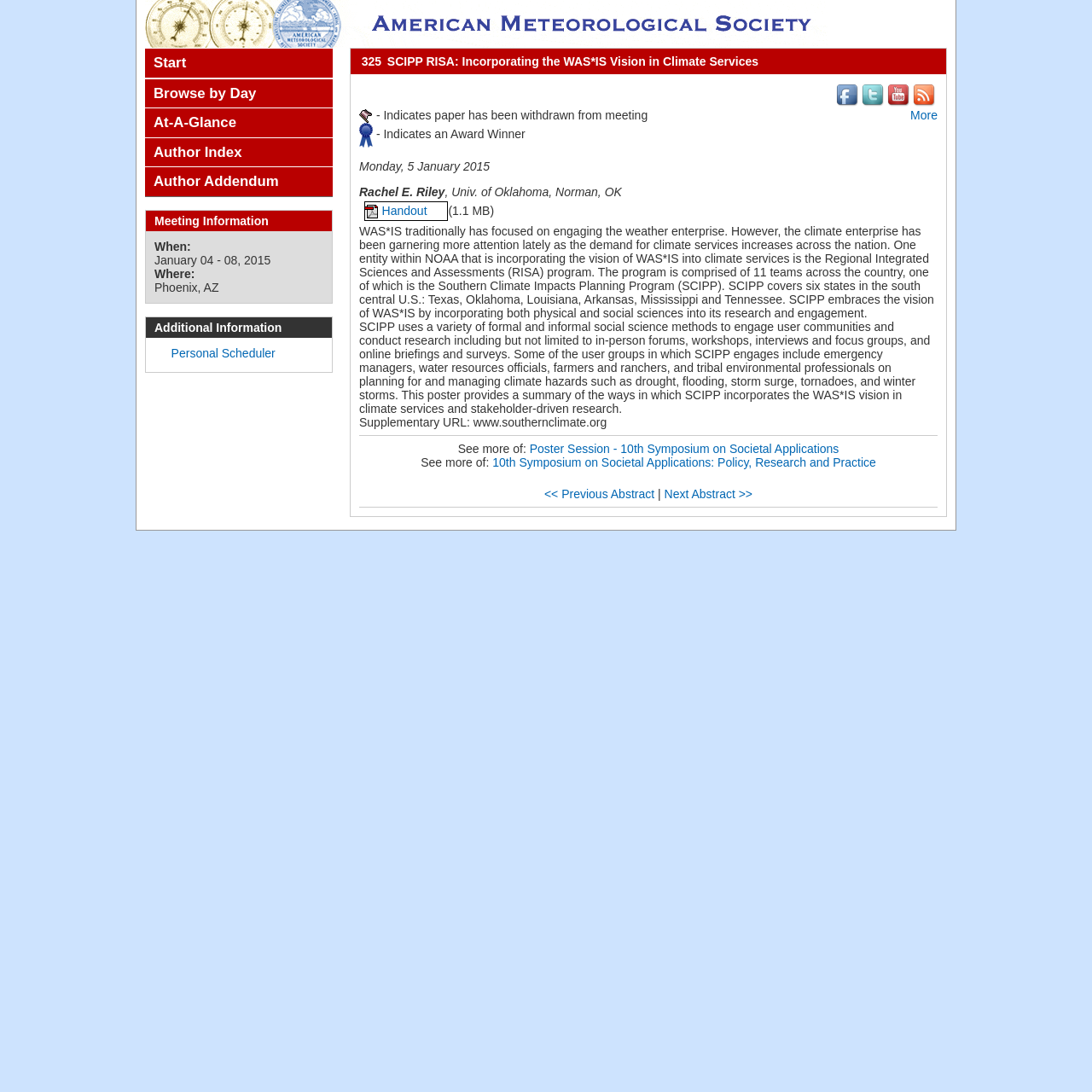What is the location of the meeting?
Based on the visual content, answer with a single word or a brief phrase.

Phoenix, AZ